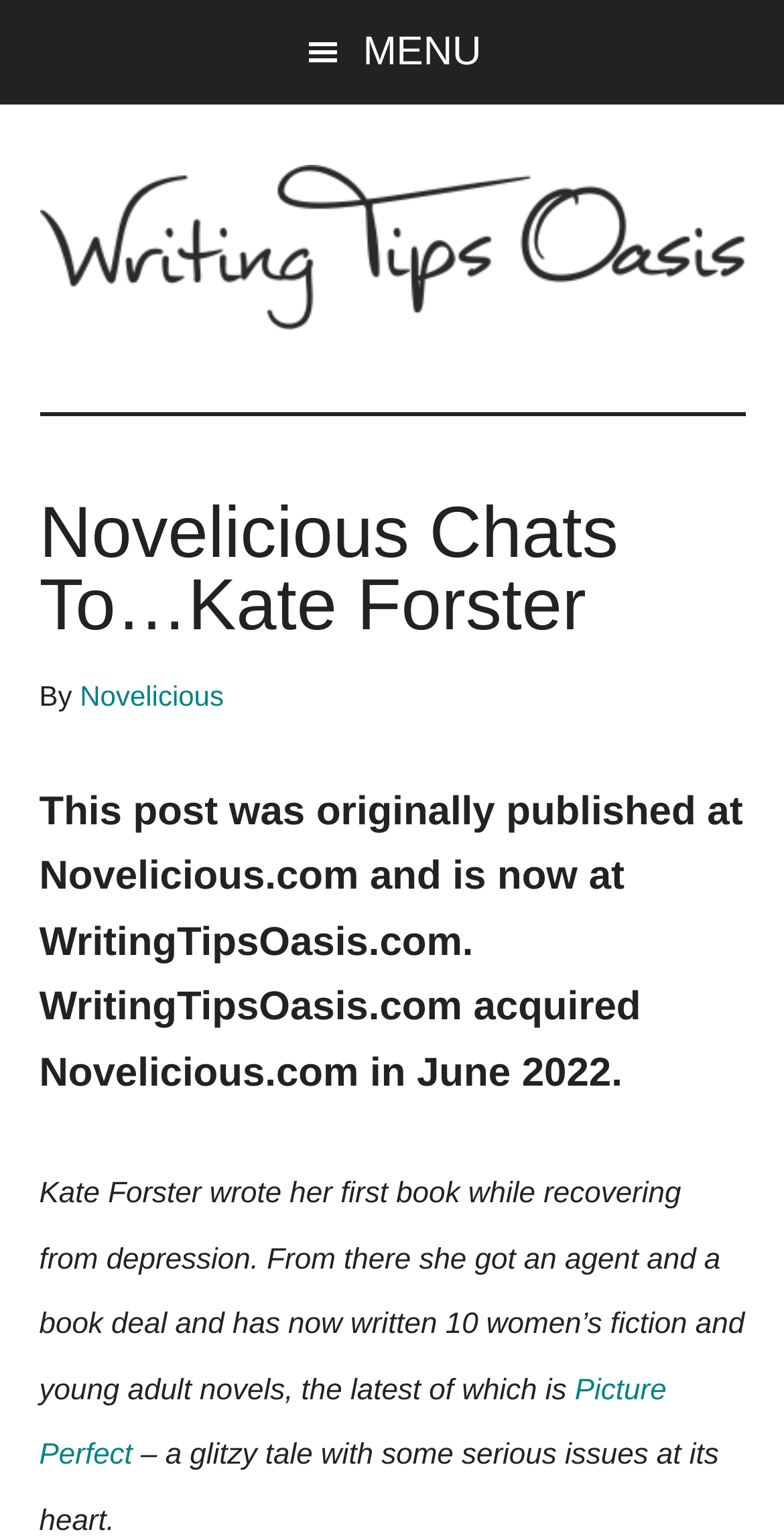Give a short answer using one word or phrase for the question:
What is the name of the website?

Writing Tips Oasis